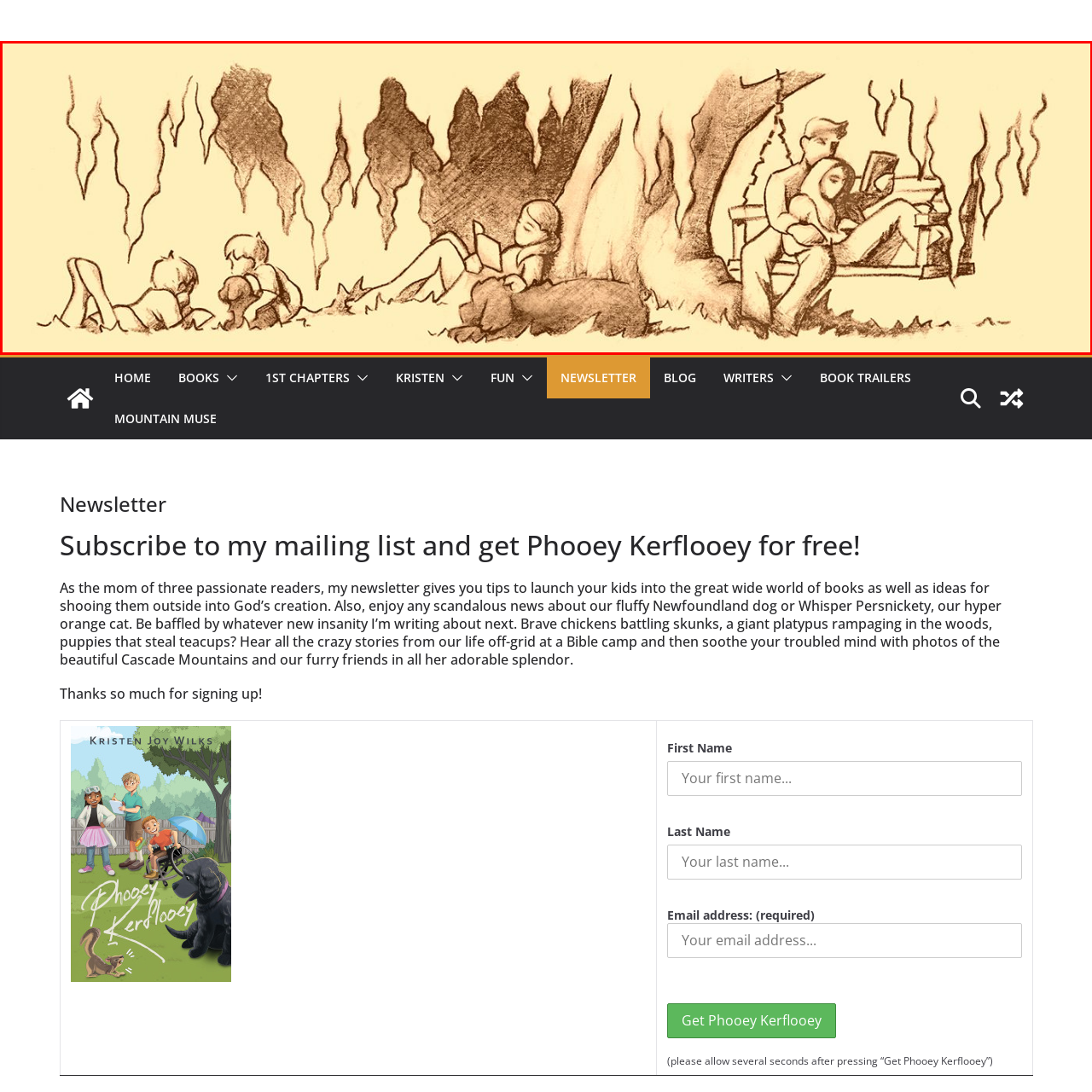Please scrutinize the portion of the image inside the purple boundary and provide an elaborate answer to the question below, relying on the visual elements: 
What is the girl in the center doing?

The illustration shows the girl in the center deeply absorbed in a book, which suggests that she is reading and has a love for reading.